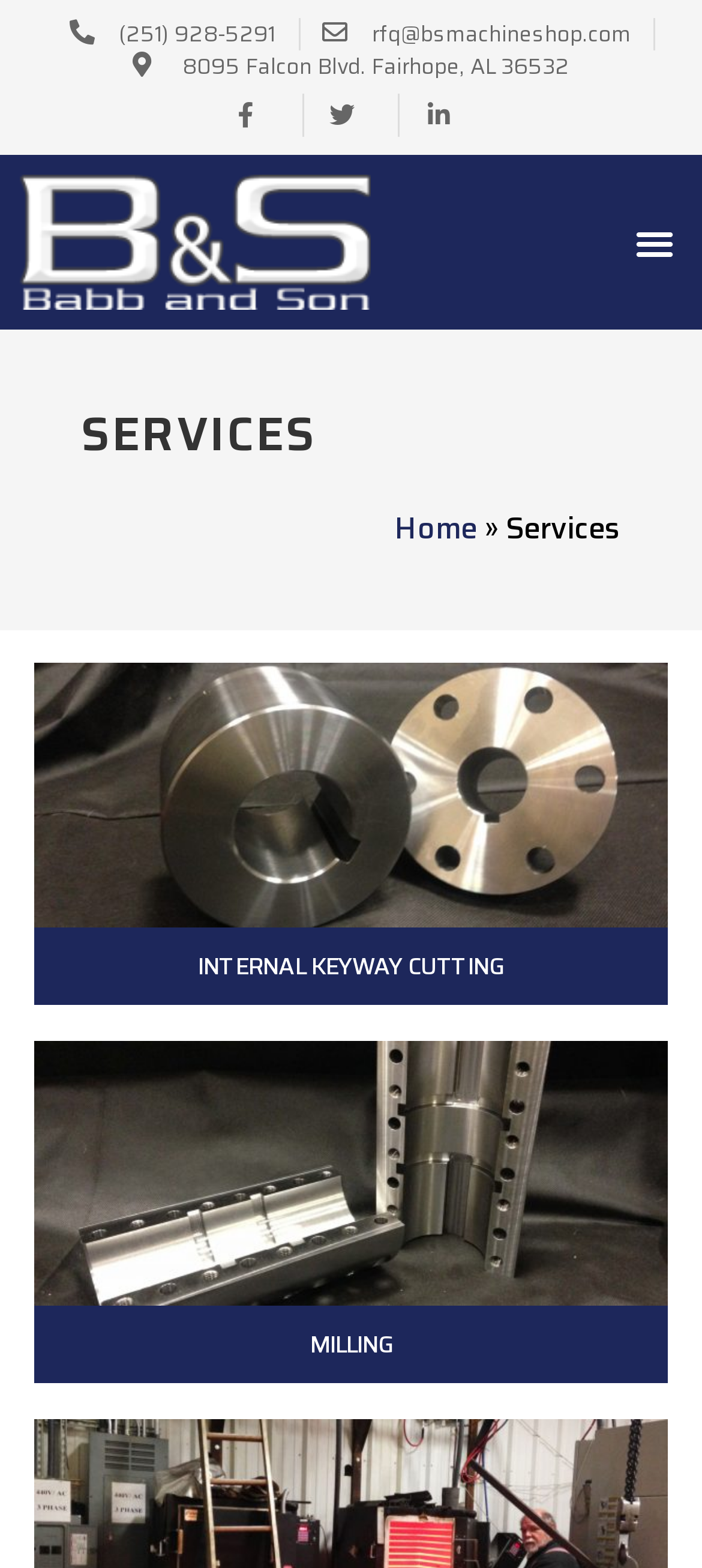Using the provided description: "alt="IMG_6263" title="IMG_6263"", find the bounding box coordinates of the corresponding UI element. The output should be four float numbers between 0 and 1, in the format [left, top, right, bottom].

[0.049, 0.423, 0.951, 0.591]